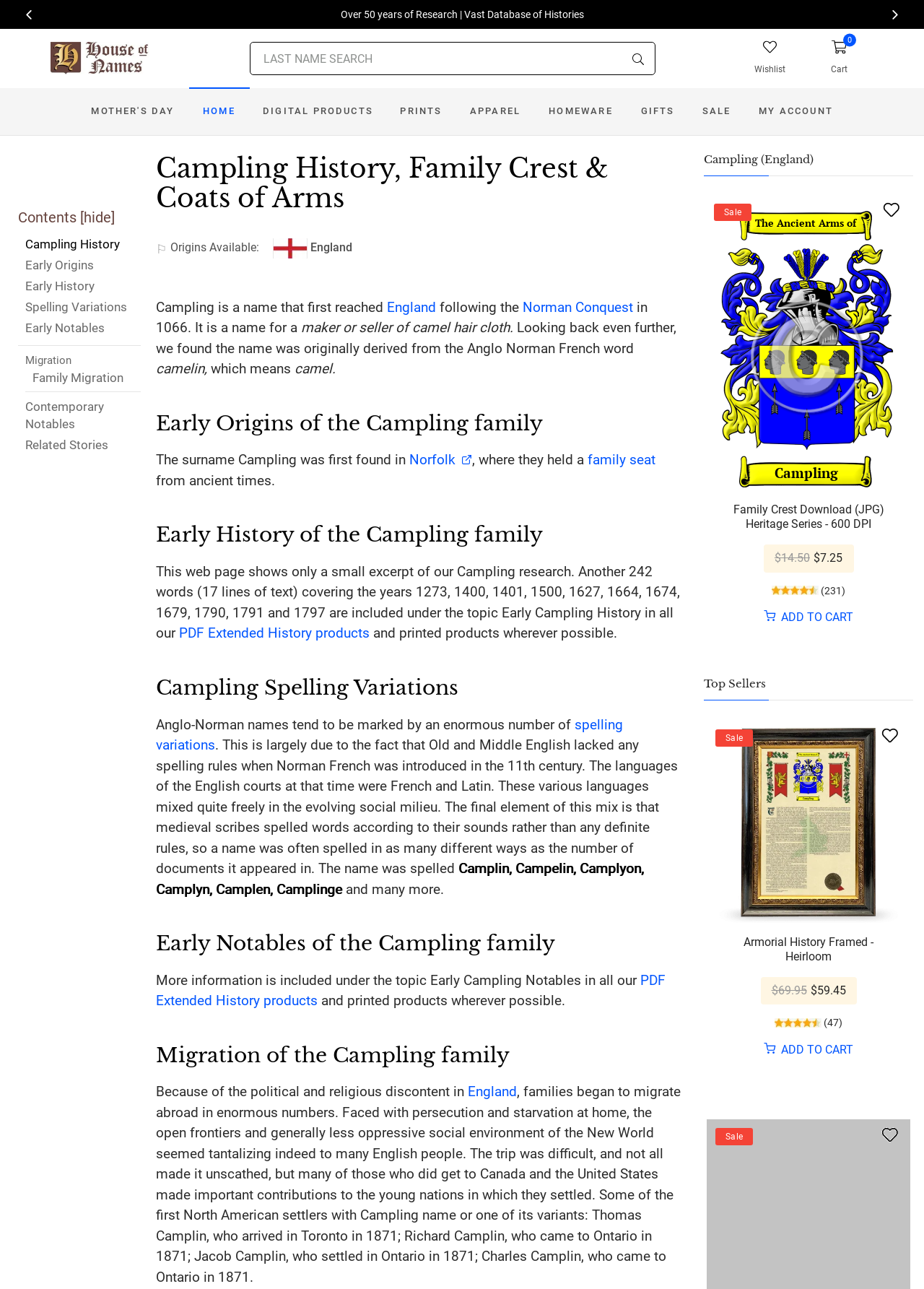Identify the bounding box coordinates of the clickable region required to complete the instruction: "View the Wishlist". The coordinates should be given as four float numbers within the range of 0 and 1, i.e., [left, top, right, bottom].

[0.795, 0.022, 0.87, 0.068]